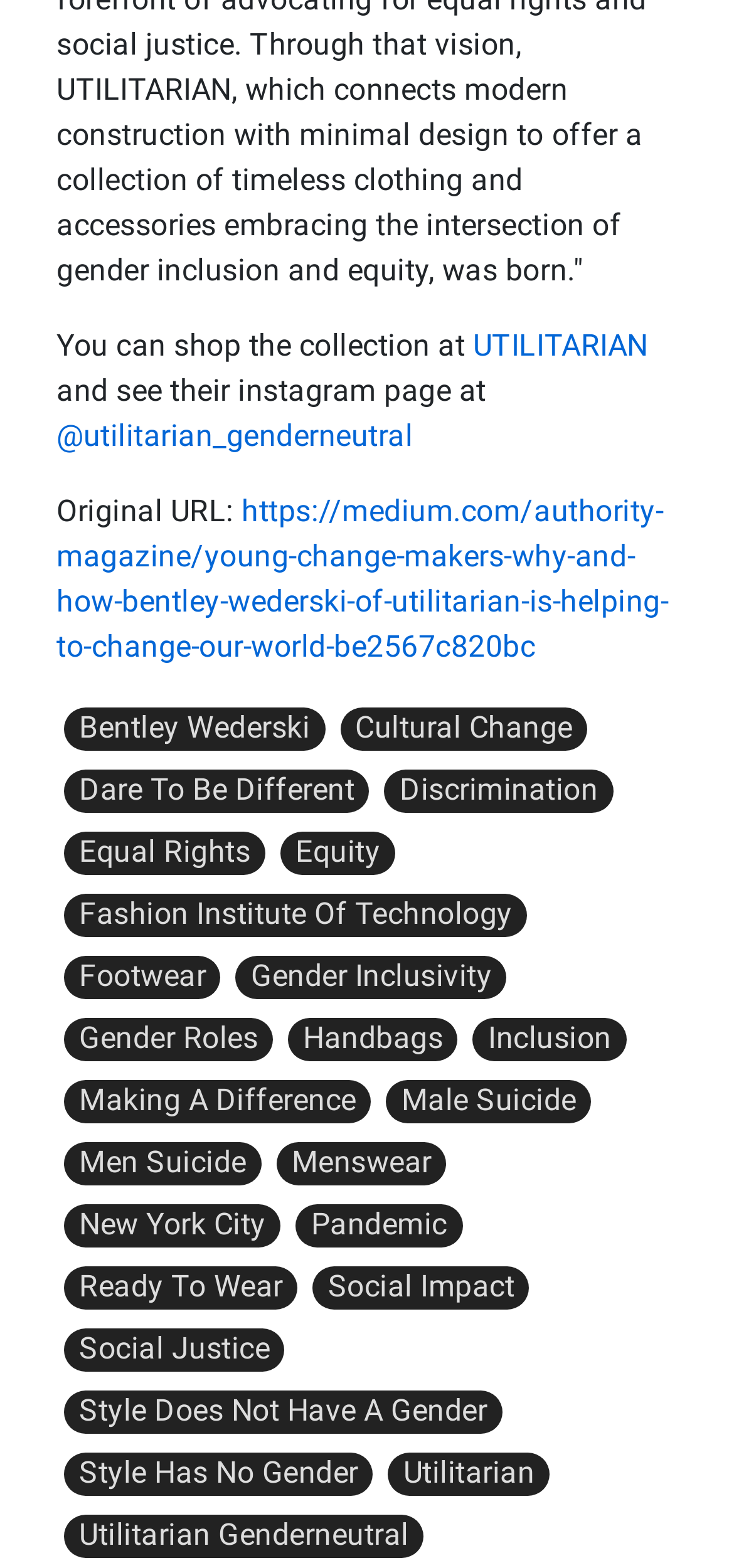Extract the bounding box coordinates for the UI element described by the text: "Dare To Be Different". The coordinates should be in the form of [left, top, right, bottom] with values between 0 and 1.

[0.087, 0.49, 0.504, 0.518]